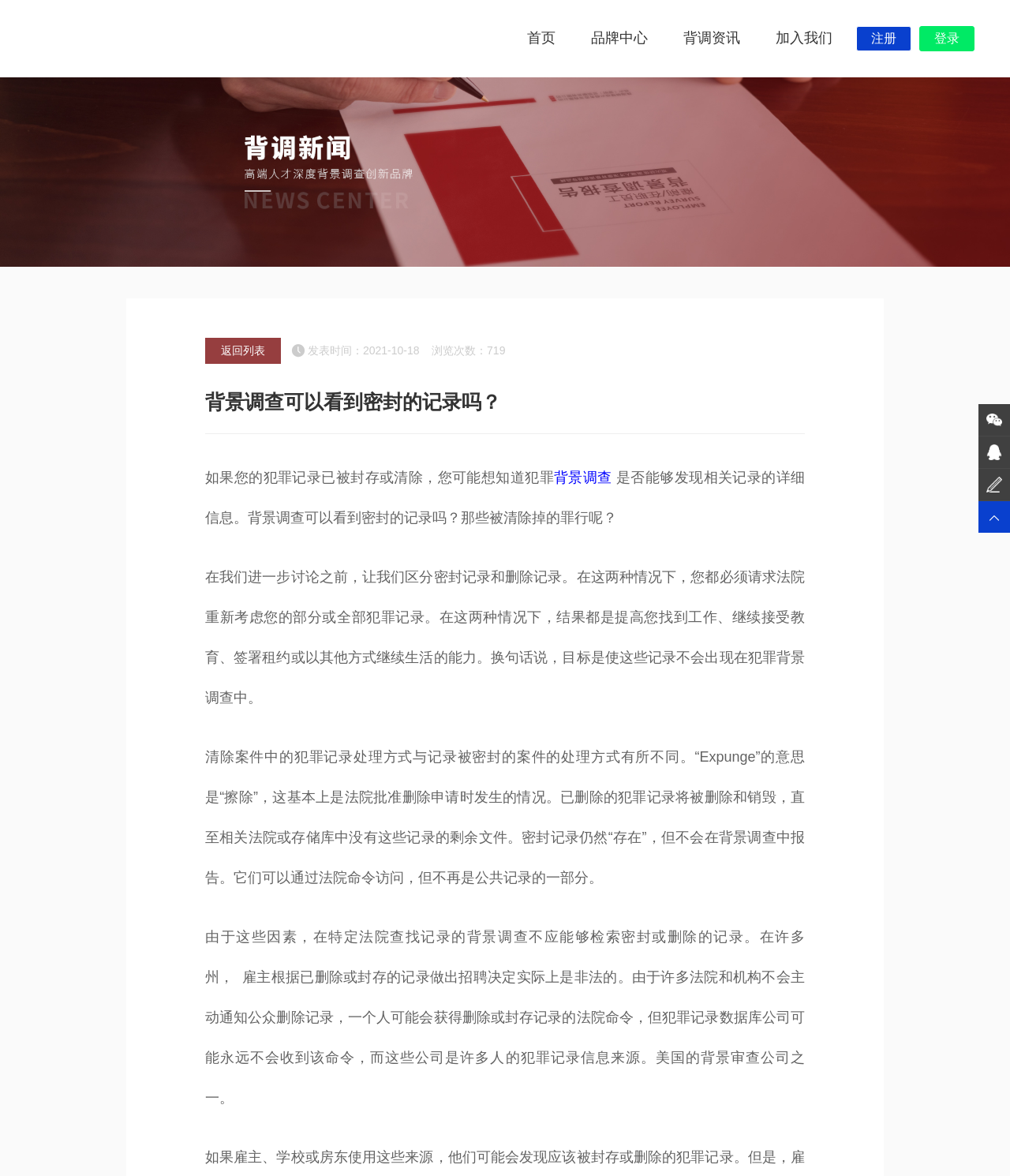Determine the bounding box coordinates of the clickable region to execute the instruction: "view brand center". The coordinates should be four float numbers between 0 and 1, denoted as [left, top, right, bottom].

[0.57, 0.0, 0.657, 0.065]